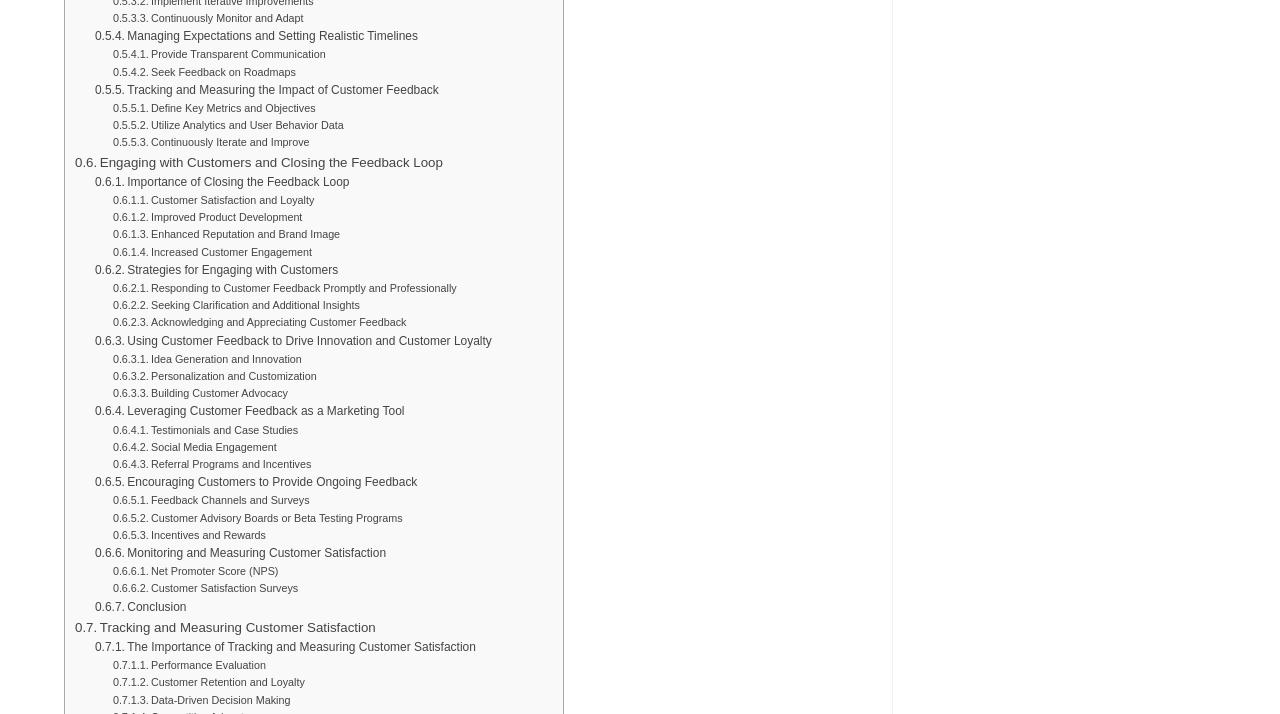Please locate the bounding box coordinates of the element that should be clicked to achieve the given instruction: "Click on 'Continuously Monitor and Adapt'".

[0.088, 0.014, 0.237, 0.038]